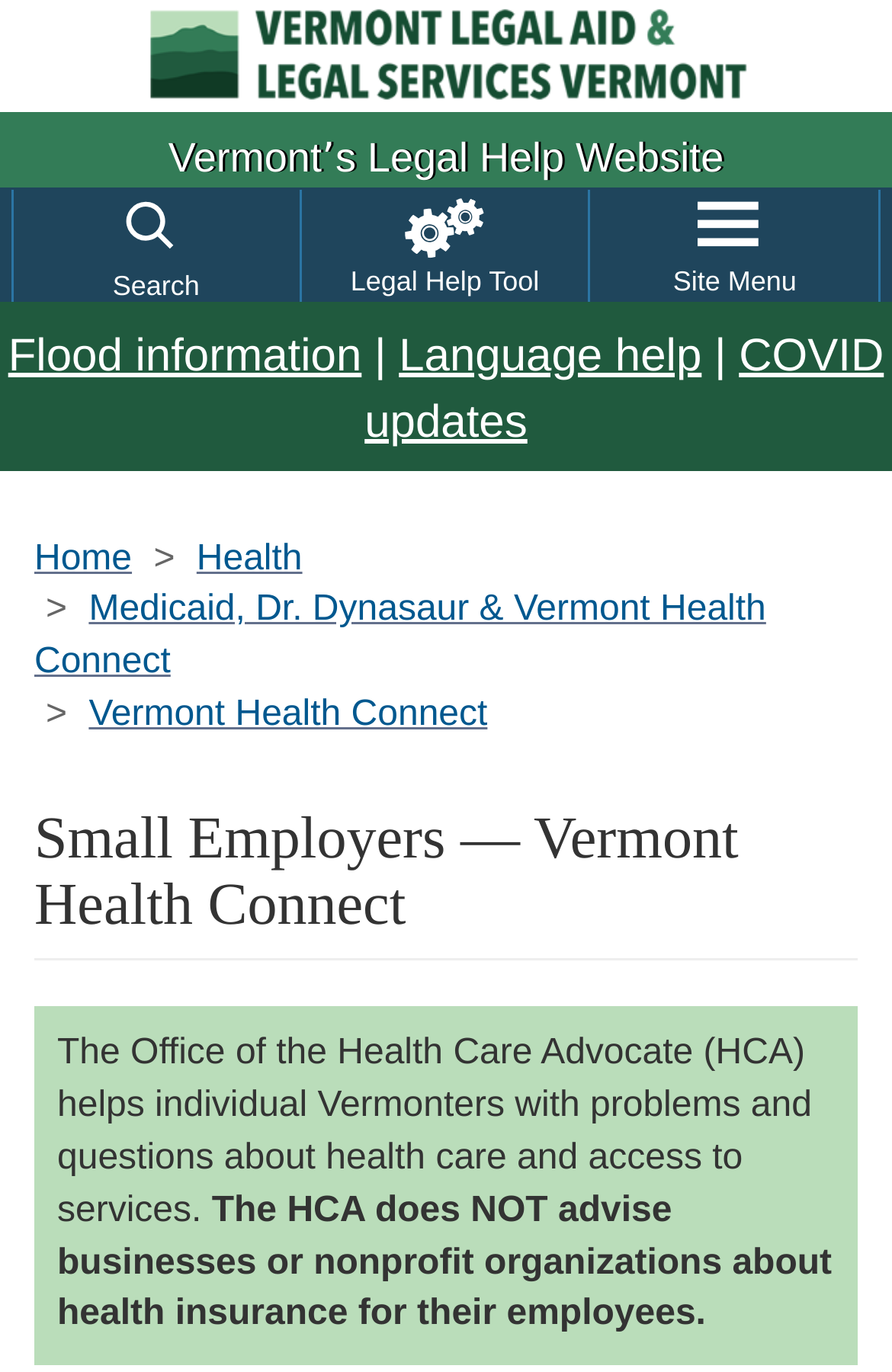Give a complete and precise description of the webpage's appearance.

The webpage is focused on providing information and resources for small employers in Vermont who offer health coverage to their employees through Vermont Health Connect. At the top left corner, there is a link to skip to the main content, followed by a link to the home page and another link to Vermont's Legal Help Website. 

On the top right side, there are three links: "Run Search", "Legal Help Tool", and "Site Menu". The "Run Search" link is accompanied by an image. Below these links, there is a section with three links: "Flood information", "Language help", and "COVID updates", separated by vertical lines.

The main content area is divided into two sections. The top section has a breadcrumb navigation menu with links to "Home", "Health", "Medicaid, Dr. Dynasaur & Vermont Health Connect", and "Vermont Health Connect". Below the breadcrumb menu, there is a heading that reads "Small Employers — Vermont Health Connect". 

Under the heading, there are two paragraphs of text. The first paragraph explains the role of the Office of the Health Care Advocate (HCA) in helping individual Vermonters with health care problems and questions. The second paragraph clarifies that the HCA does not advise businesses or nonprofit organizations about health insurance for their employees.